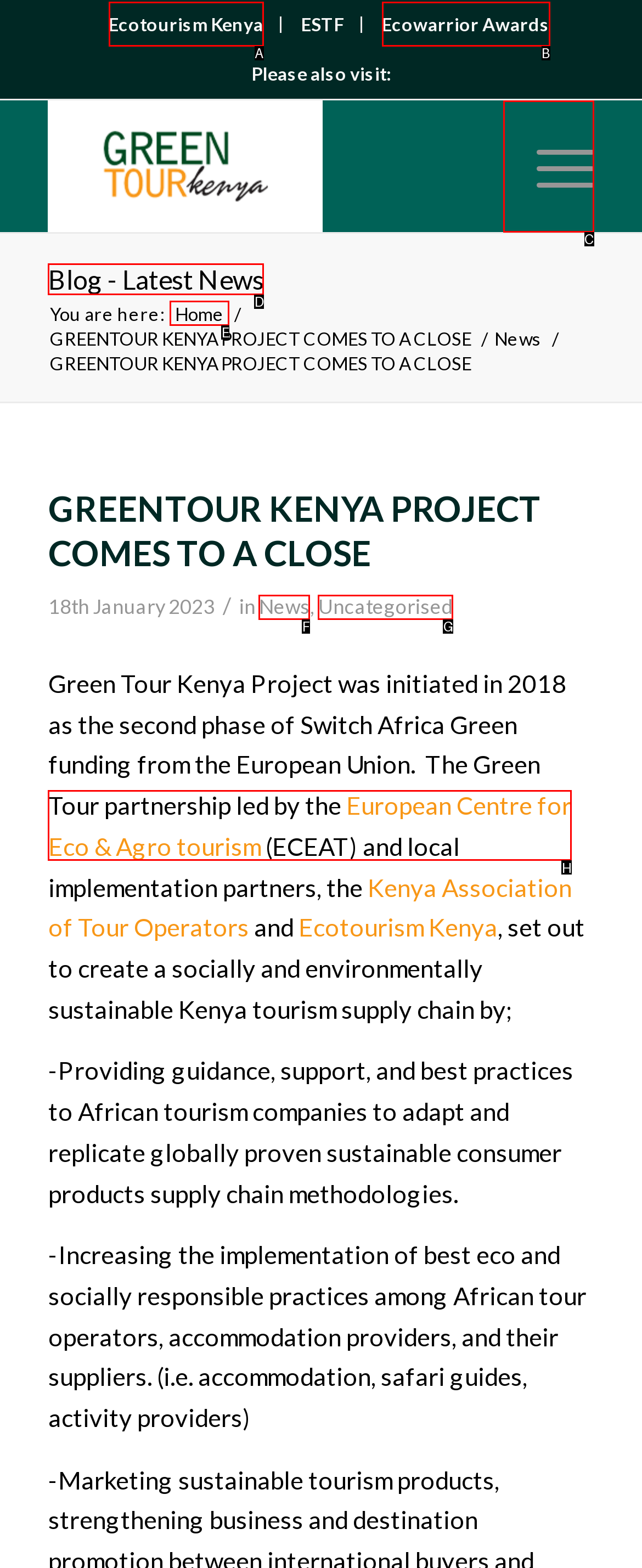Identify the appropriate choice to fulfill this task: Visit the Blog
Respond with the letter corresponding to the correct option.

D